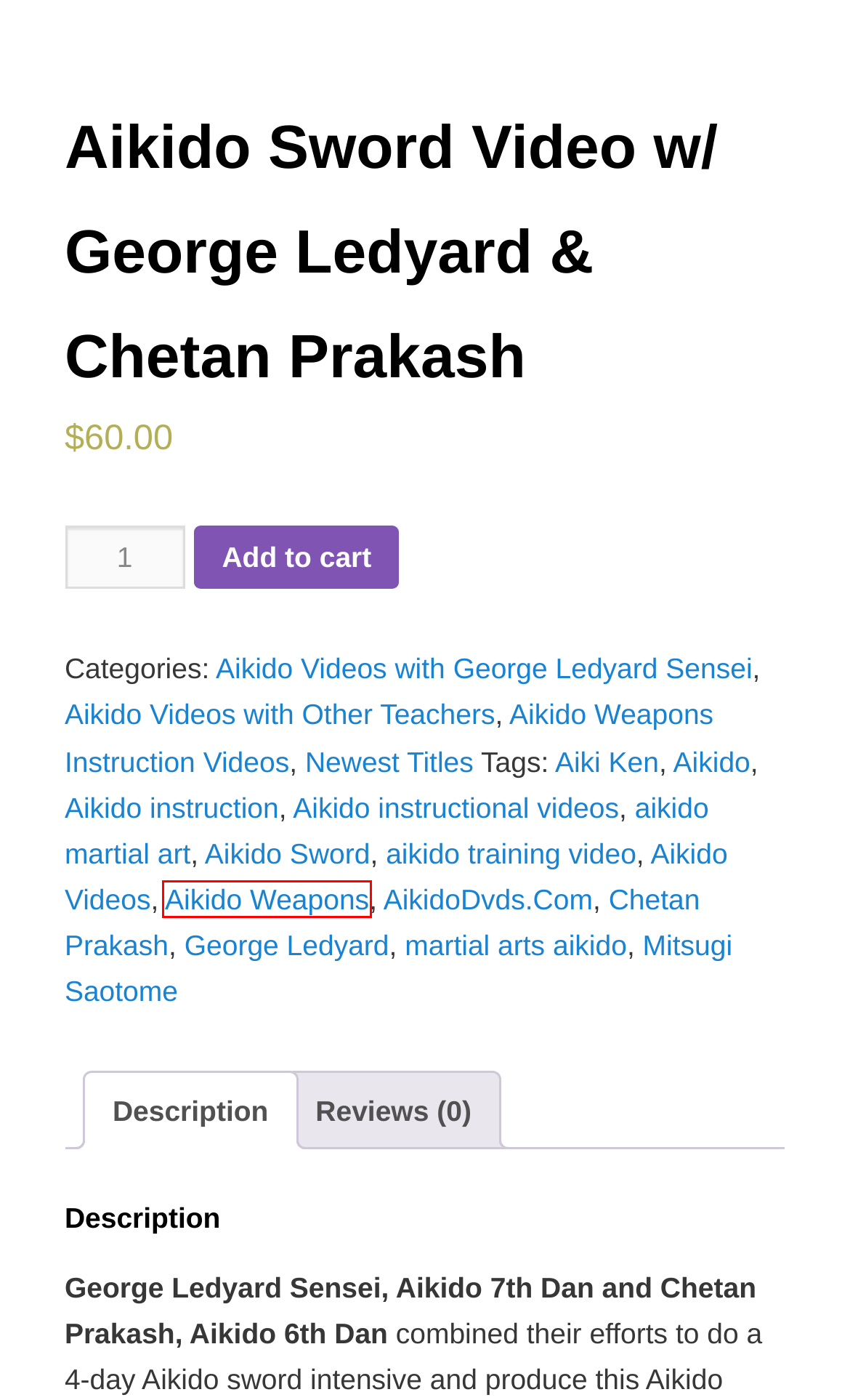You have a screenshot of a webpage with a red bounding box around an element. Select the webpage description that best matches the new webpage after clicking the element within the red bounding box. Here are the descriptions:
A. Newest Titles Archives - AikidoVideosAikidoVideos
B. Aikido Videos with George Ledyard Sensei Archives - AikidoVideosAikidoVideos
C. Great Aikido videos and DVDs from top Aikido teachersAikidoVideos
D. Aikido instructional videos Archives - AikidoVideosAikidoVideos
E. Aikido Weapons Archives - AikidoVideosAikidoVideos
F. Chetan Prakash Archives - AikidoVideosAikidoVideos
G. Aikido Archives - AikidoVideosAikidoVideos
H. Aikido Sword Archives - AikidoVideosAikidoVideos

E